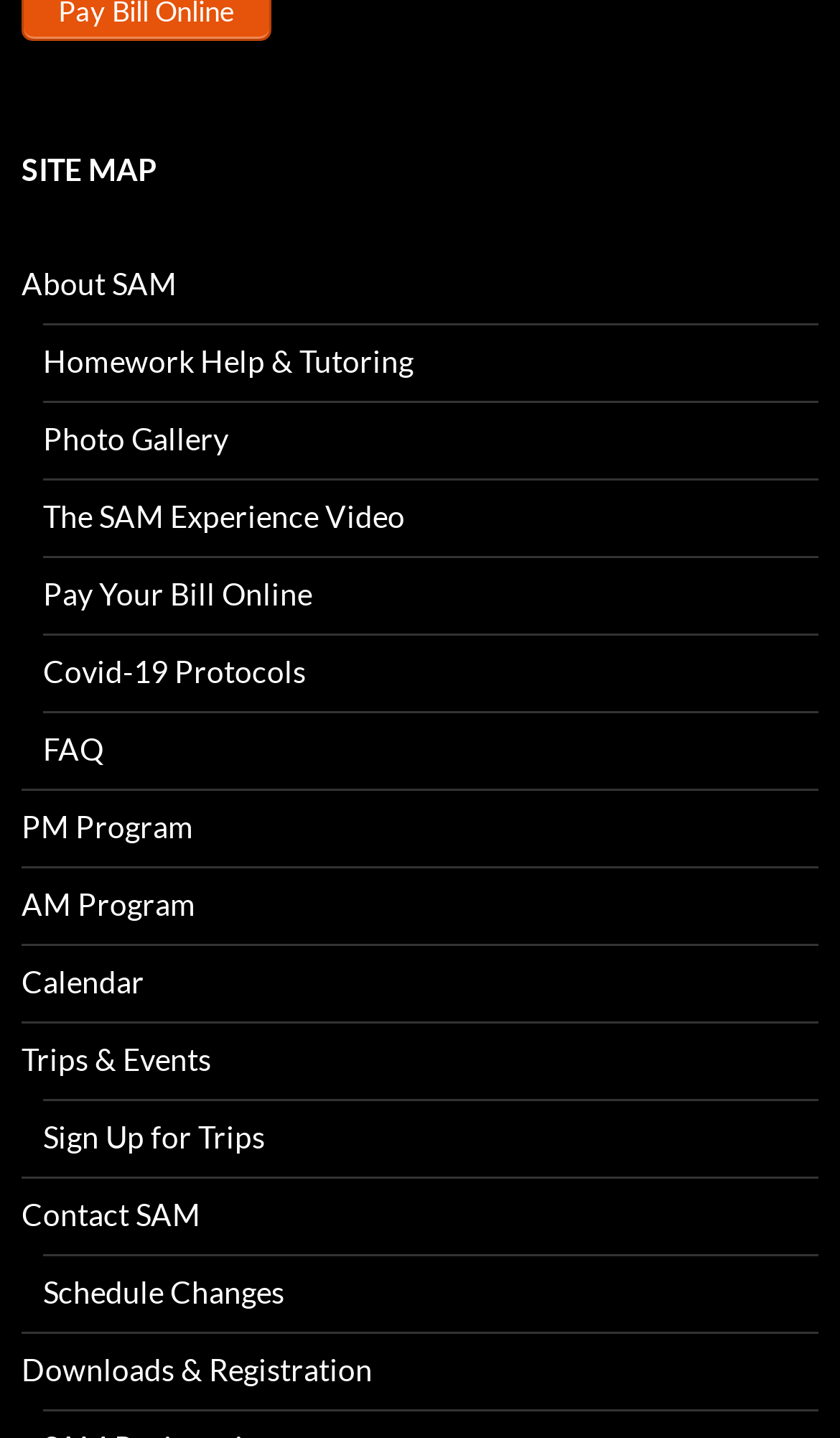What is the link related to COVID-19?
Give a one-word or short phrase answer based on the image.

Covid-19 Protocols